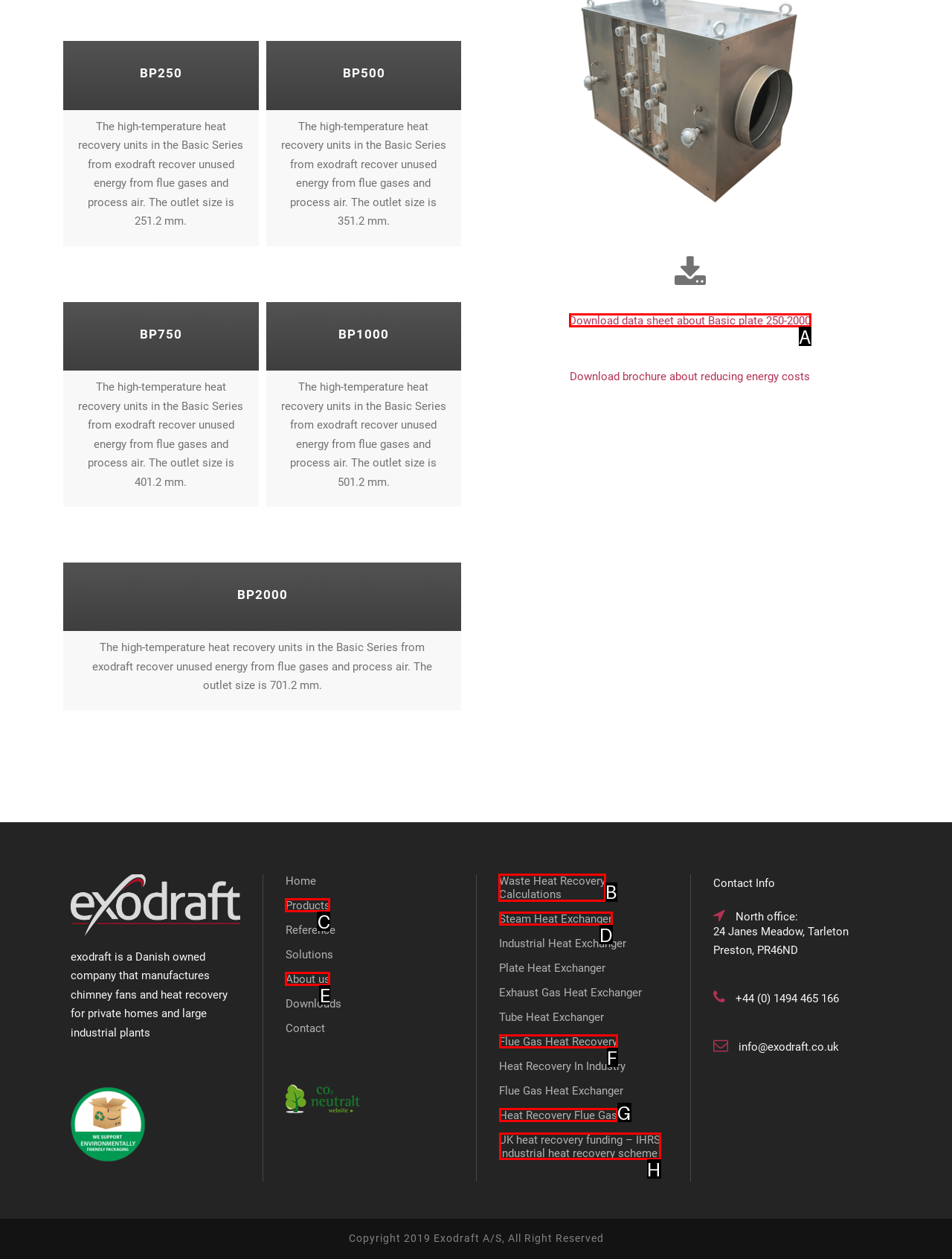Determine the correct UI element to click for this instruction: Learn about Waste Heat Recovery Calculations. Respond with the letter of the chosen element.

B